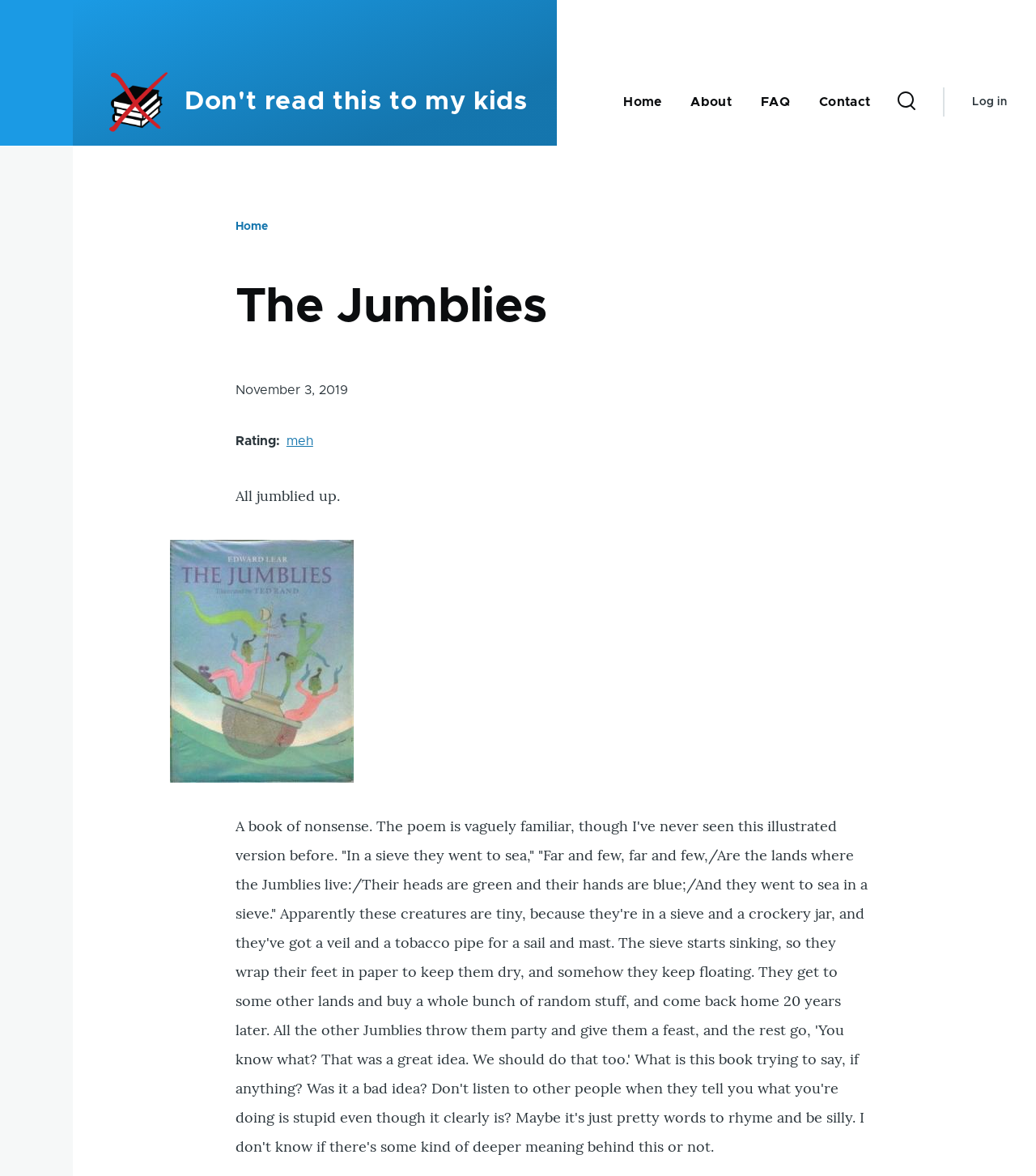How many images are there in the article?
Look at the image and answer the question with a single word or phrase.

2